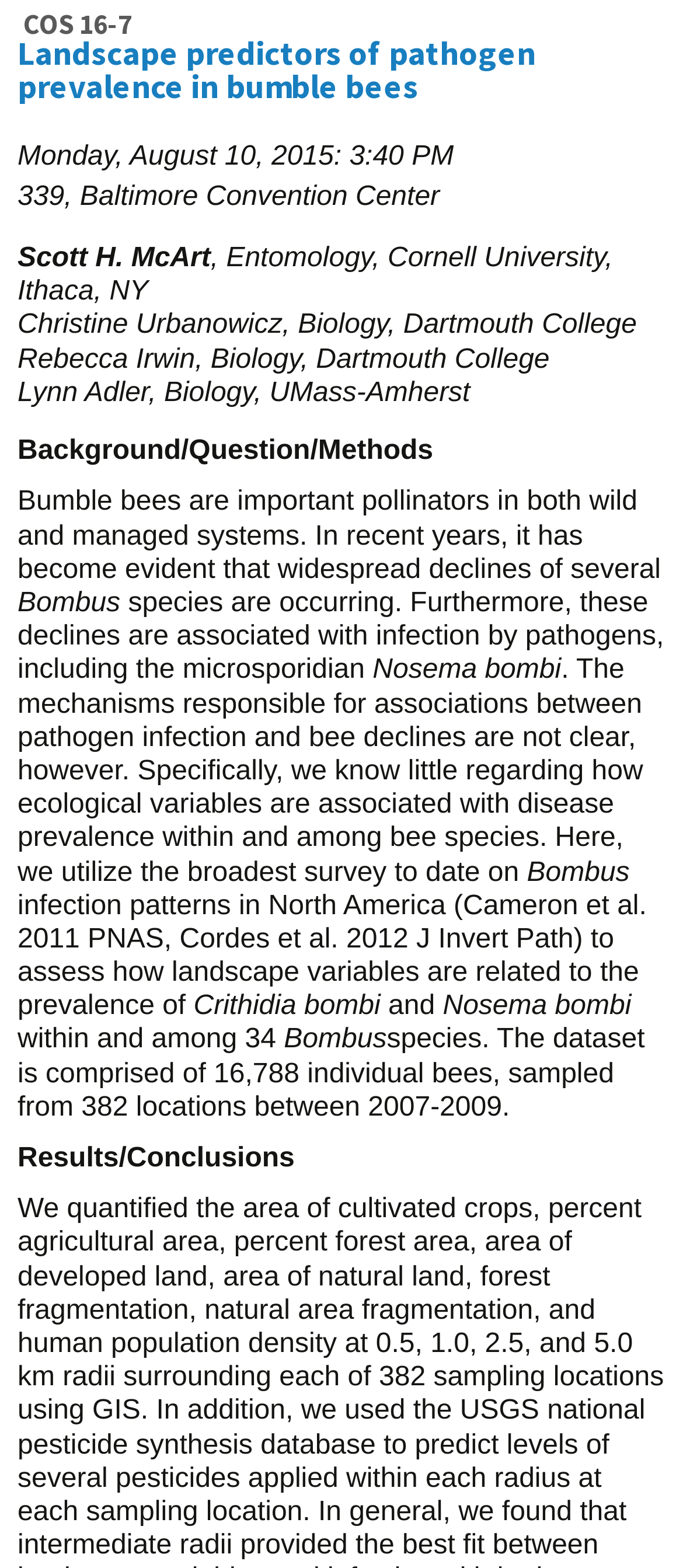Who is the first author of the presentation?
Answer the question with a detailed explanation, including all necessary information.

I determined the first author of the presentation by looking at the text element that contains the name 'Scott H. McArt', which is located below the title of the presentation and above the affiliation 'Entomology, Cornell University, Ithaca, NY'.